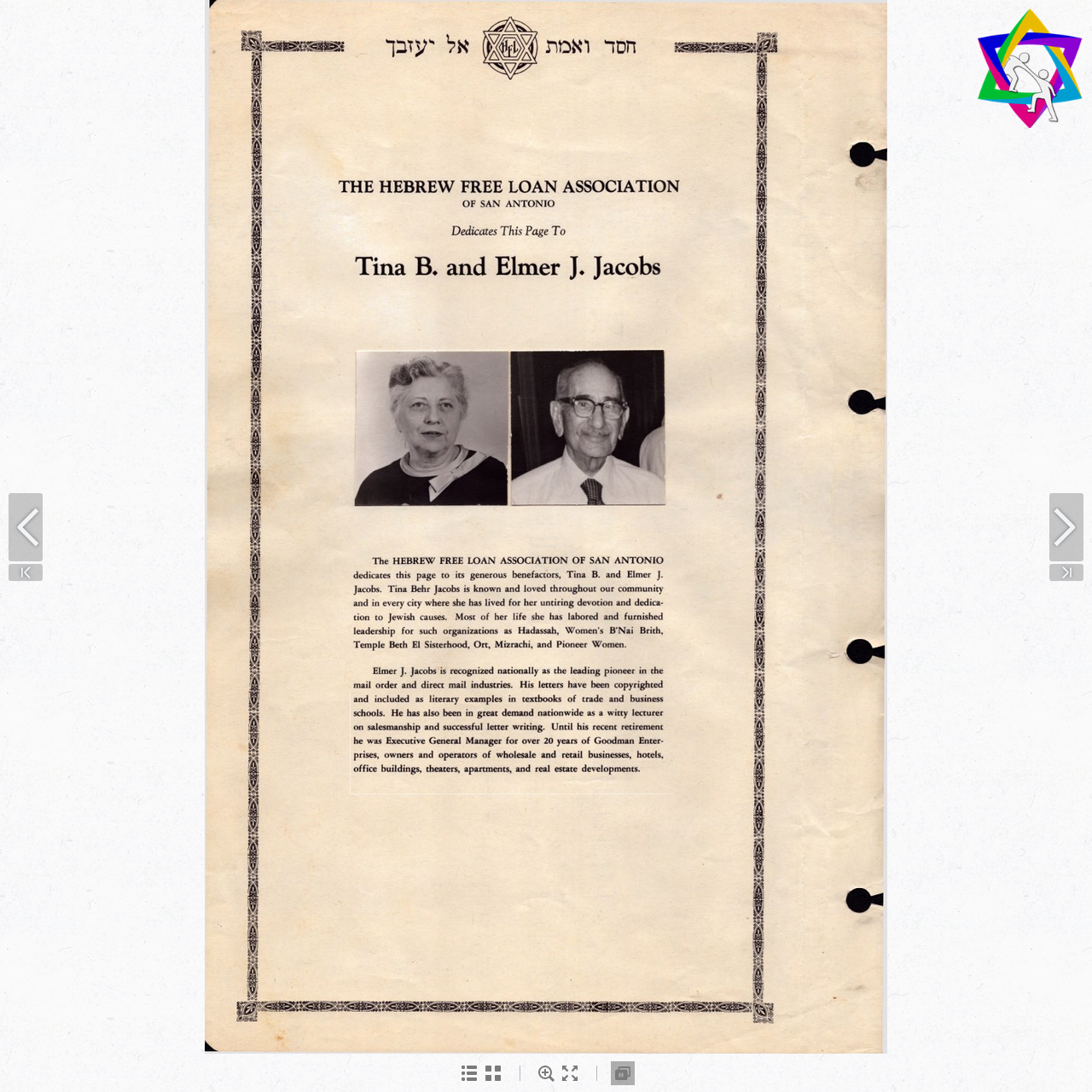How many menu items are in the menubar?
By examining the image, provide a one-word or phrase answer.

5